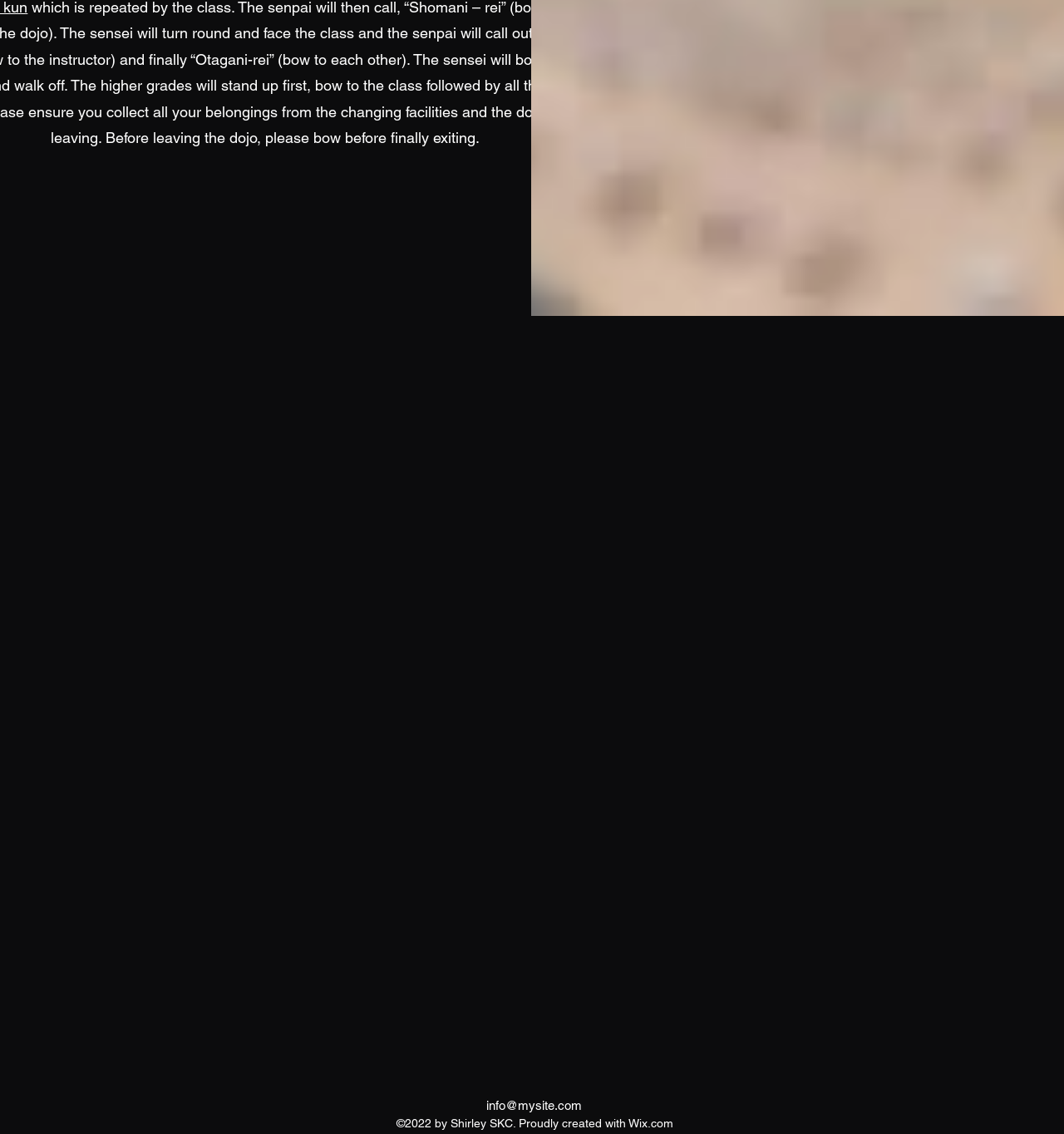Using the provided element description, identify the bounding box coordinates as (top-left x, top-left y, bottom-right x, bottom-right y). Ensure all values are between 0 and 1. Description: alt="IDP.generic"

None